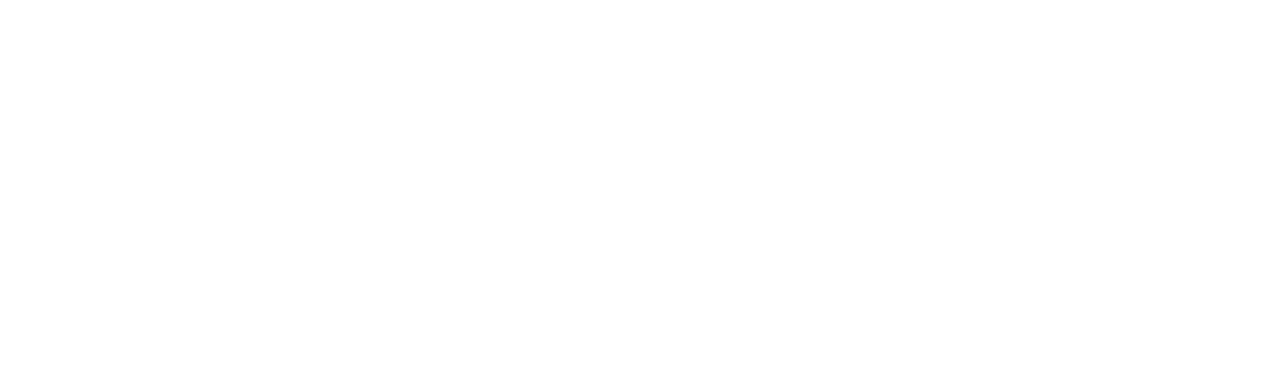Determine the bounding box coordinates of the region I should click to achieve the following instruction: "Email the law firm". Ensure the bounding box coordinates are four float numbers between 0 and 1, i.e., [left, top, right, bottom].

[0.309, 0.27, 0.691, 0.34]